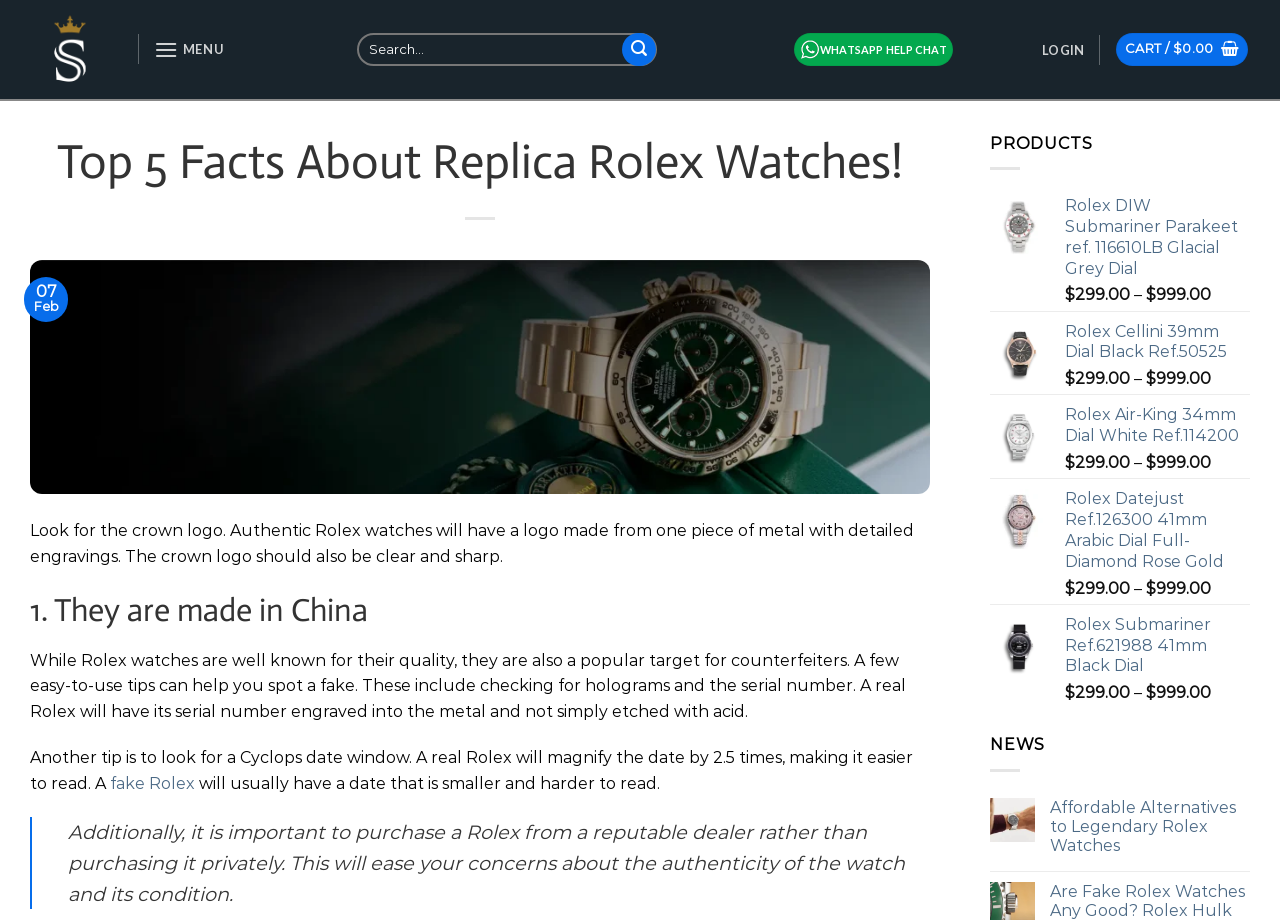What is the function of the Cyclops date window in a real Rolex?
Answer the question with as much detail as you can, using the image as a reference.

According to the webpage, a real Rolex will magnify the date by 2.5 times, making it easier to read, through the Cyclops date window. This is mentioned in the text 'Another tip is to look for a Cyclops date window. A real Rolex will magnify the date by 2.5 times, making it easier to read.'